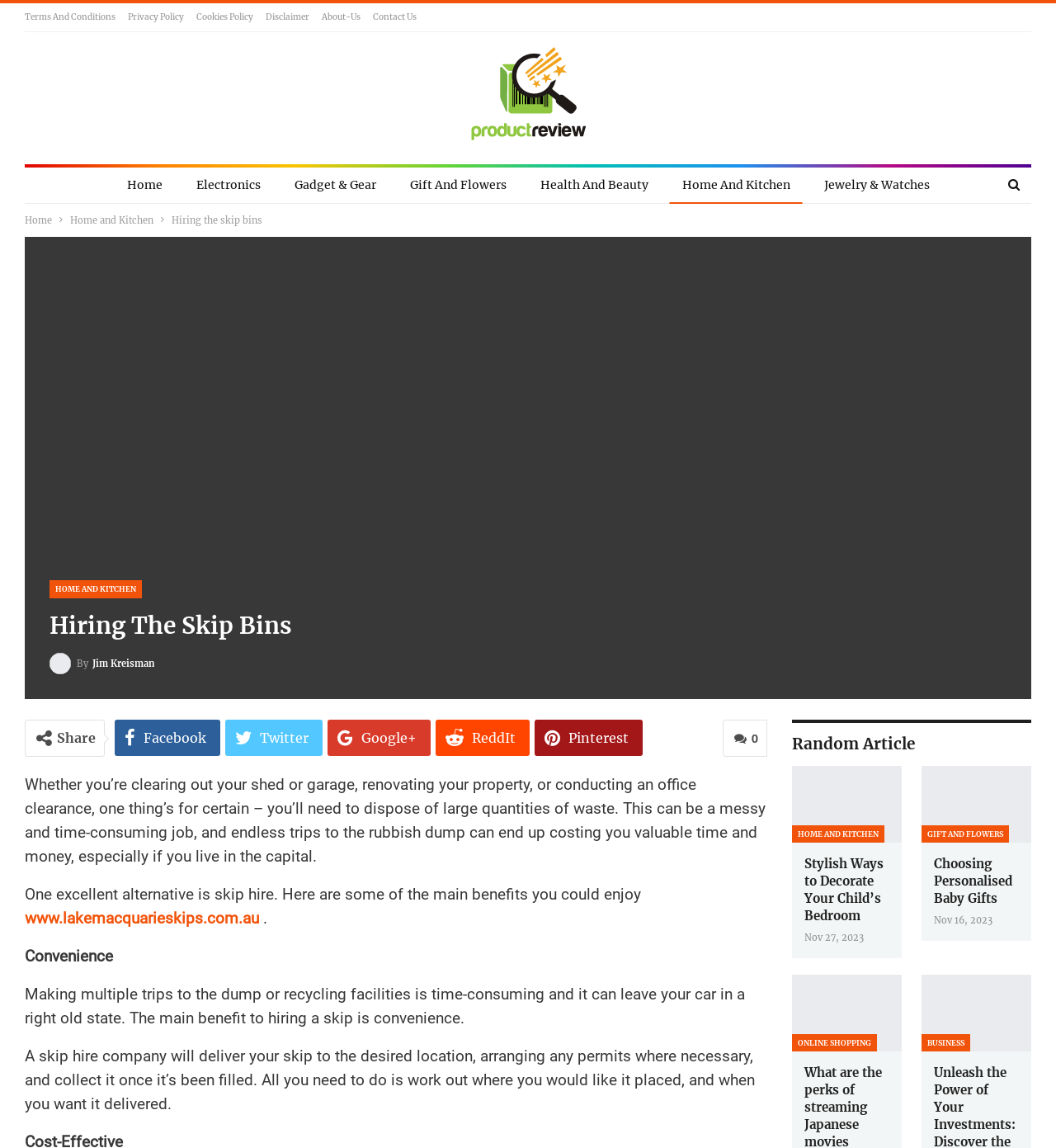Please find and provide the title of the webpage.

Hiring the skip bins